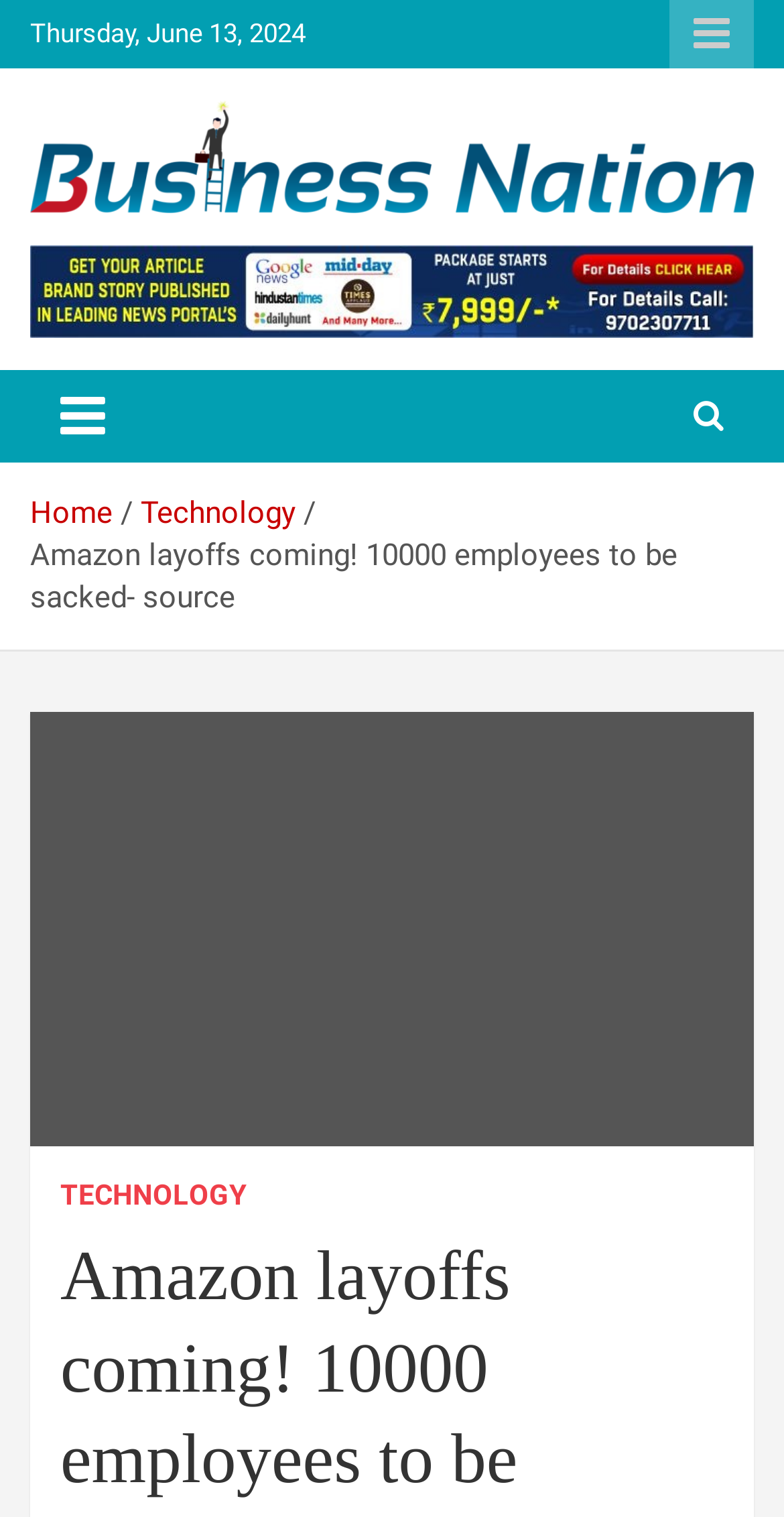What is the purpose of the button with the icon ''?
Answer the question with a thorough and detailed explanation.

I found a button with the icon '' on the webpage, located at the top-right corner with bounding box coordinates [0.854, 0.0, 0.962, 0.045]. The text associated with this button is 'Responsive Menu', indicating its purpose.